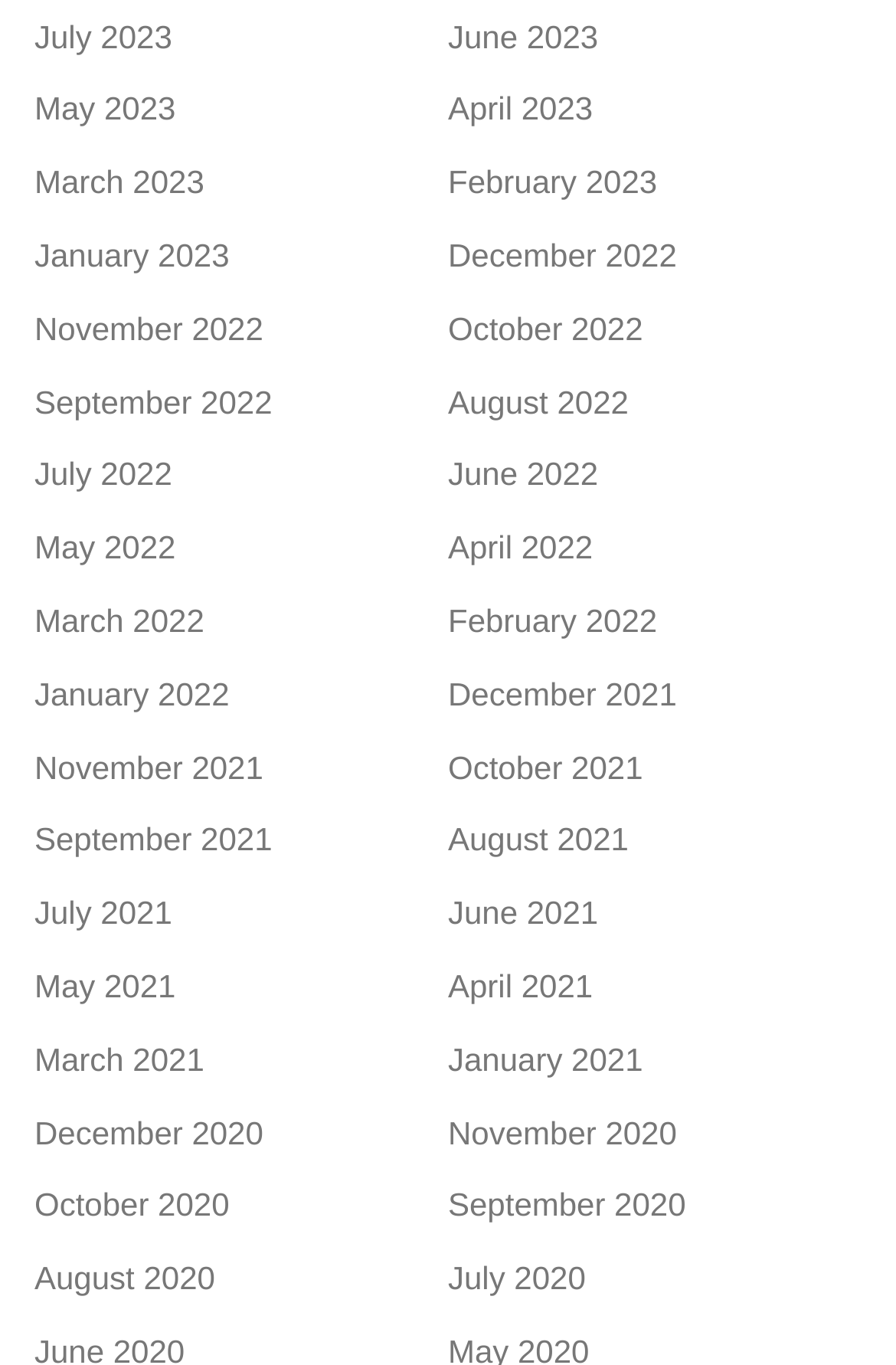Determine the coordinates of the bounding box for the clickable area needed to execute this instruction: "View August 2020".

[0.038, 0.923, 0.24, 0.95]